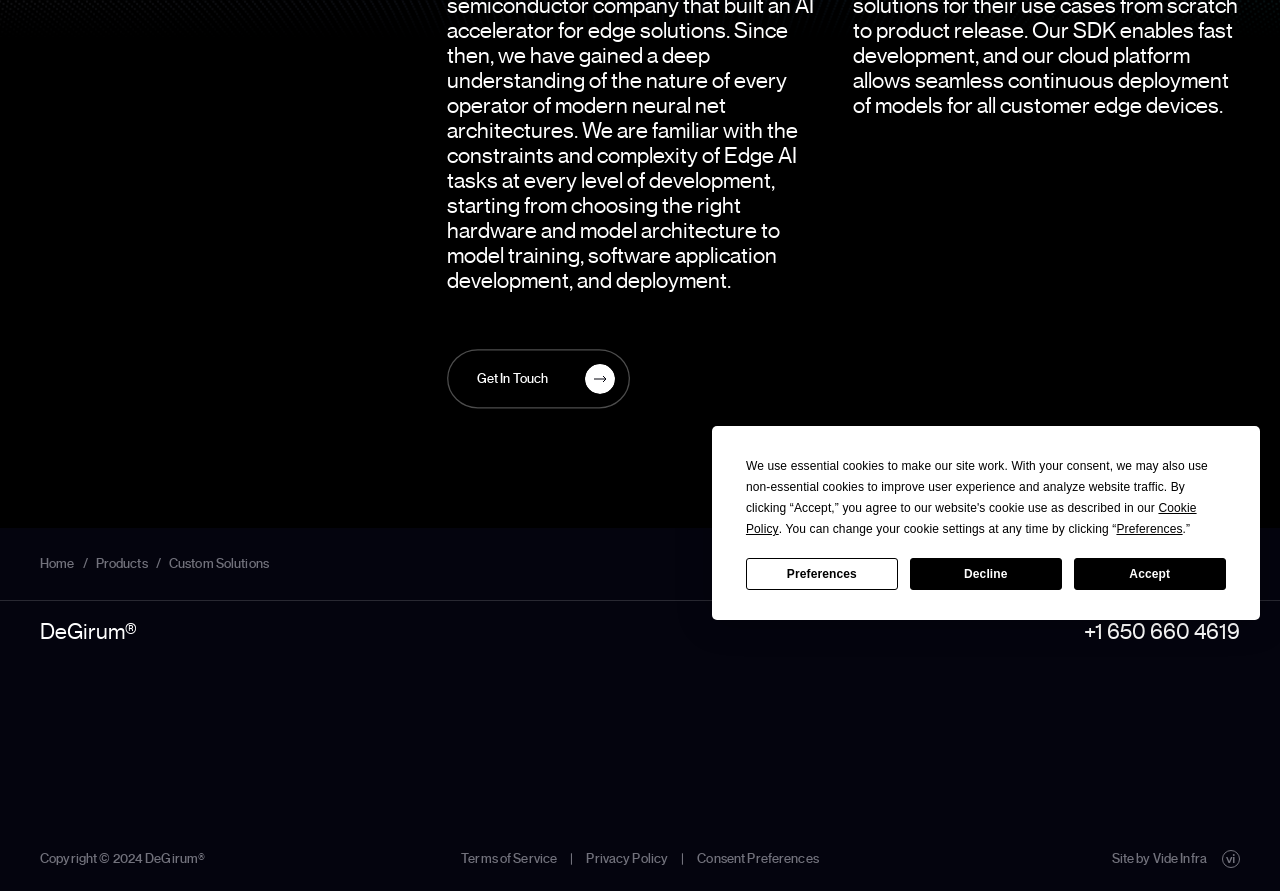Bounding box coordinates are to be given in the format (top-left x, top-left y, bottom-right x, bottom-right y). All values must be floating point numbers between 0 and 1. Provide the bounding box coordinate for the UI element described as: Get In Touch

[0.349, 0.391, 0.492, 0.459]